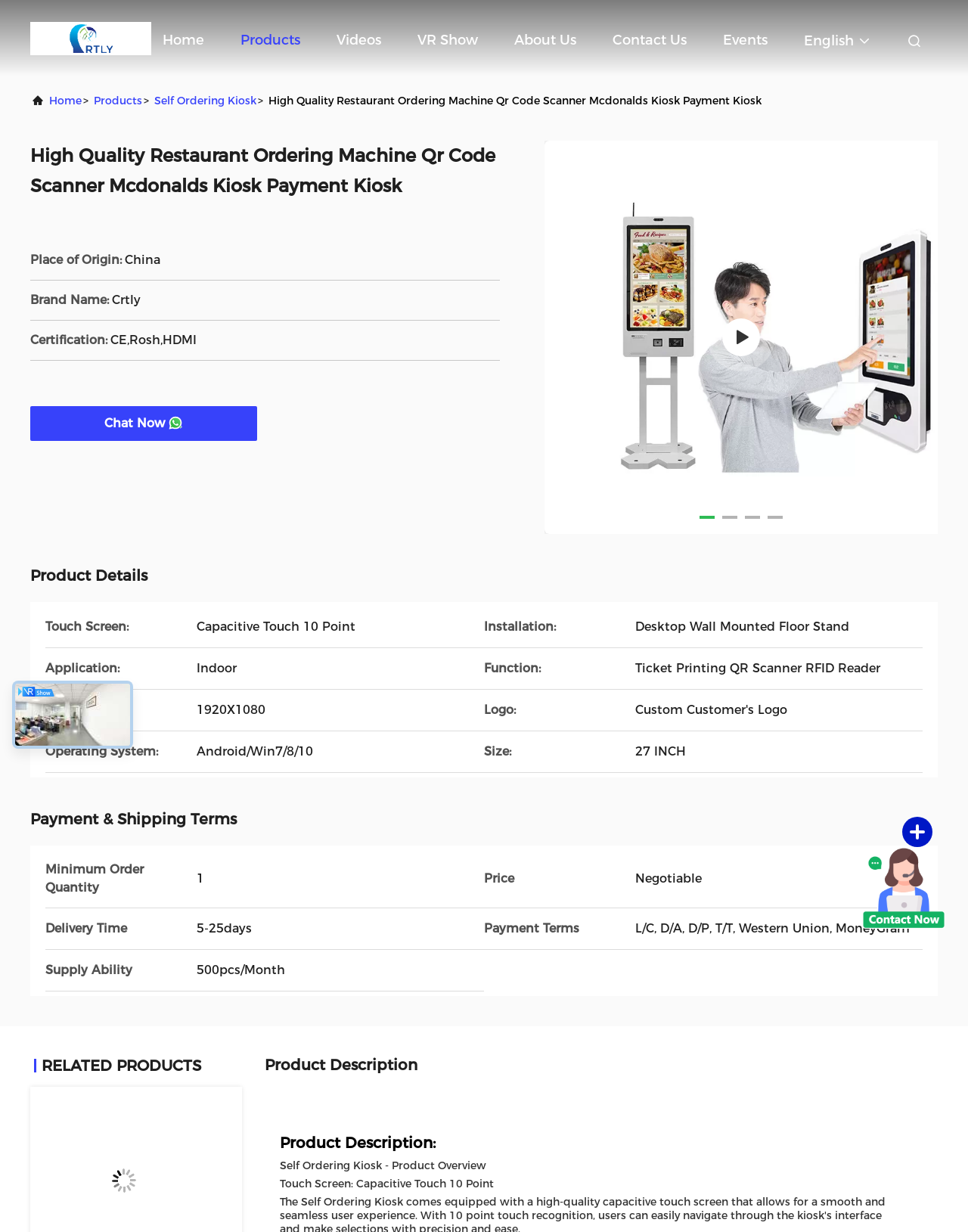Bounding box coordinates should be in the format (top-left x, top-left y, bottom-right x, bottom-right y) and all values should be floating point numbers between 0 and 1. Determine the bounding box coordinate for the UI element described as: title="Home"

[0.031, 0.025, 0.156, 0.036]